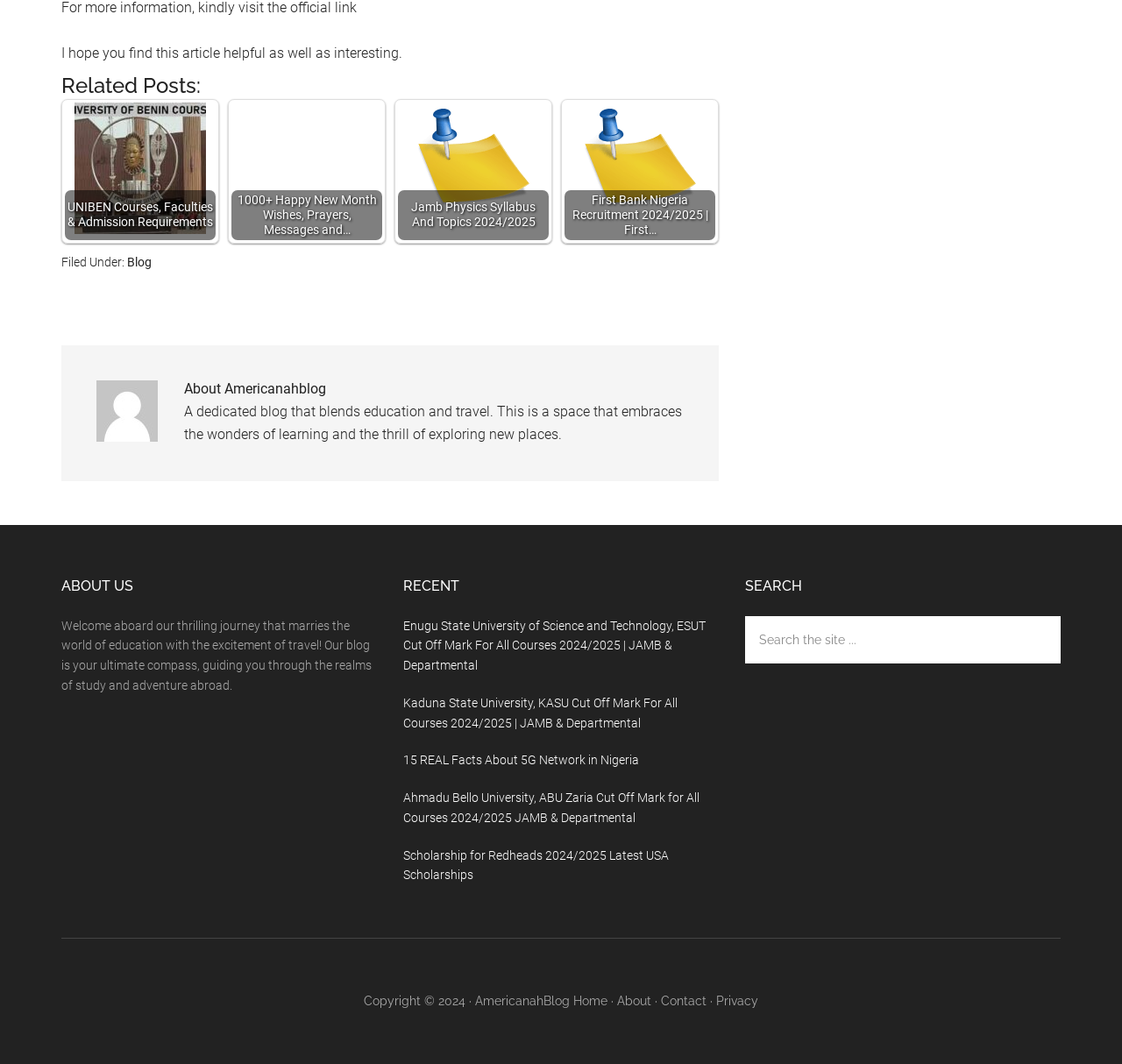Determine the bounding box coordinates for the clickable element required to fulfill the instruction: "Read about Americanahblog". Provide the coordinates as four float numbers between 0 and 1, i.e., [left, top, right, bottom].

[0.086, 0.358, 0.609, 0.374]